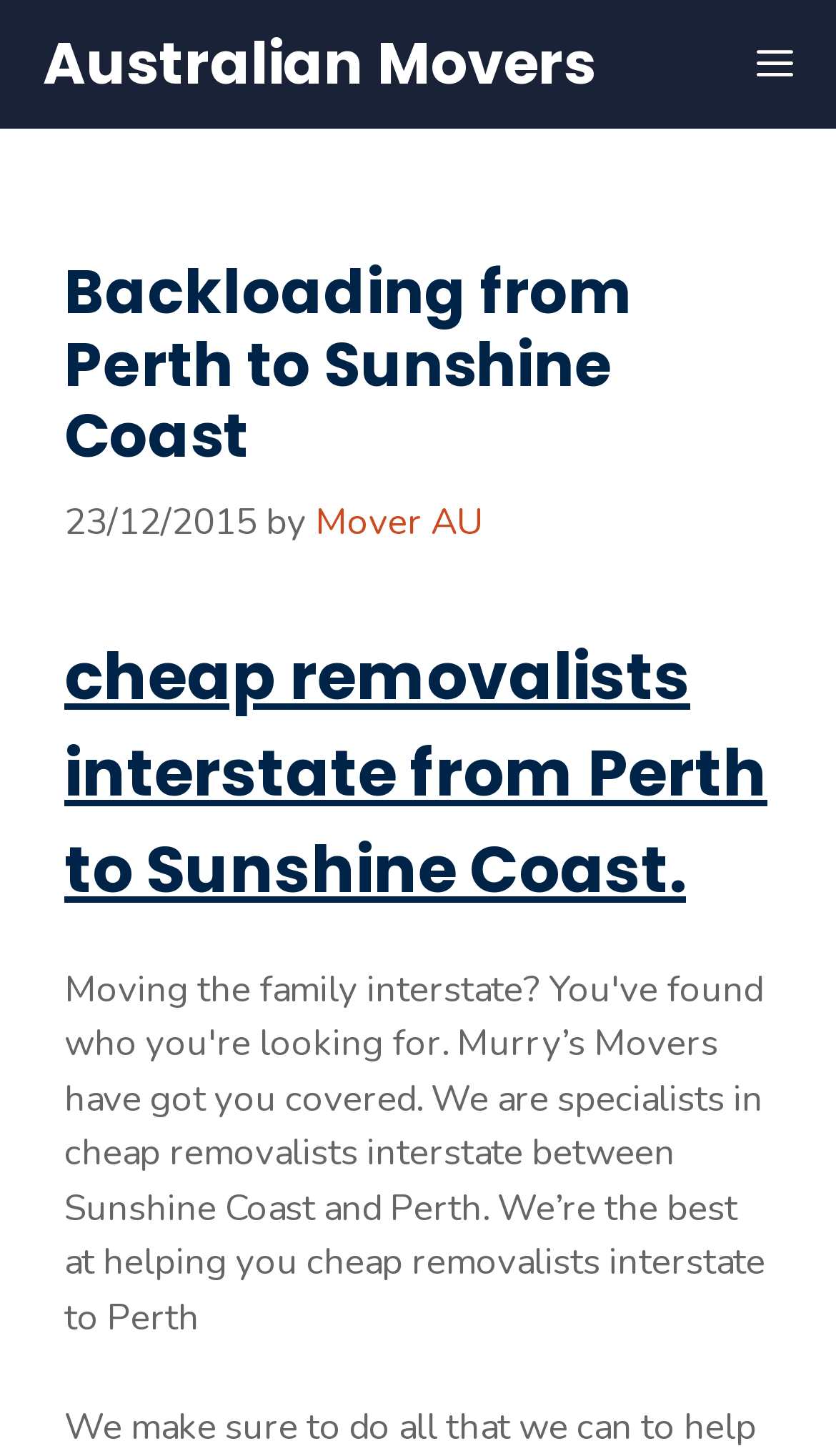Locate the bounding box of the UI element with the following description: "Australian Movers".

[0.051, 0.0, 0.713, 0.088]